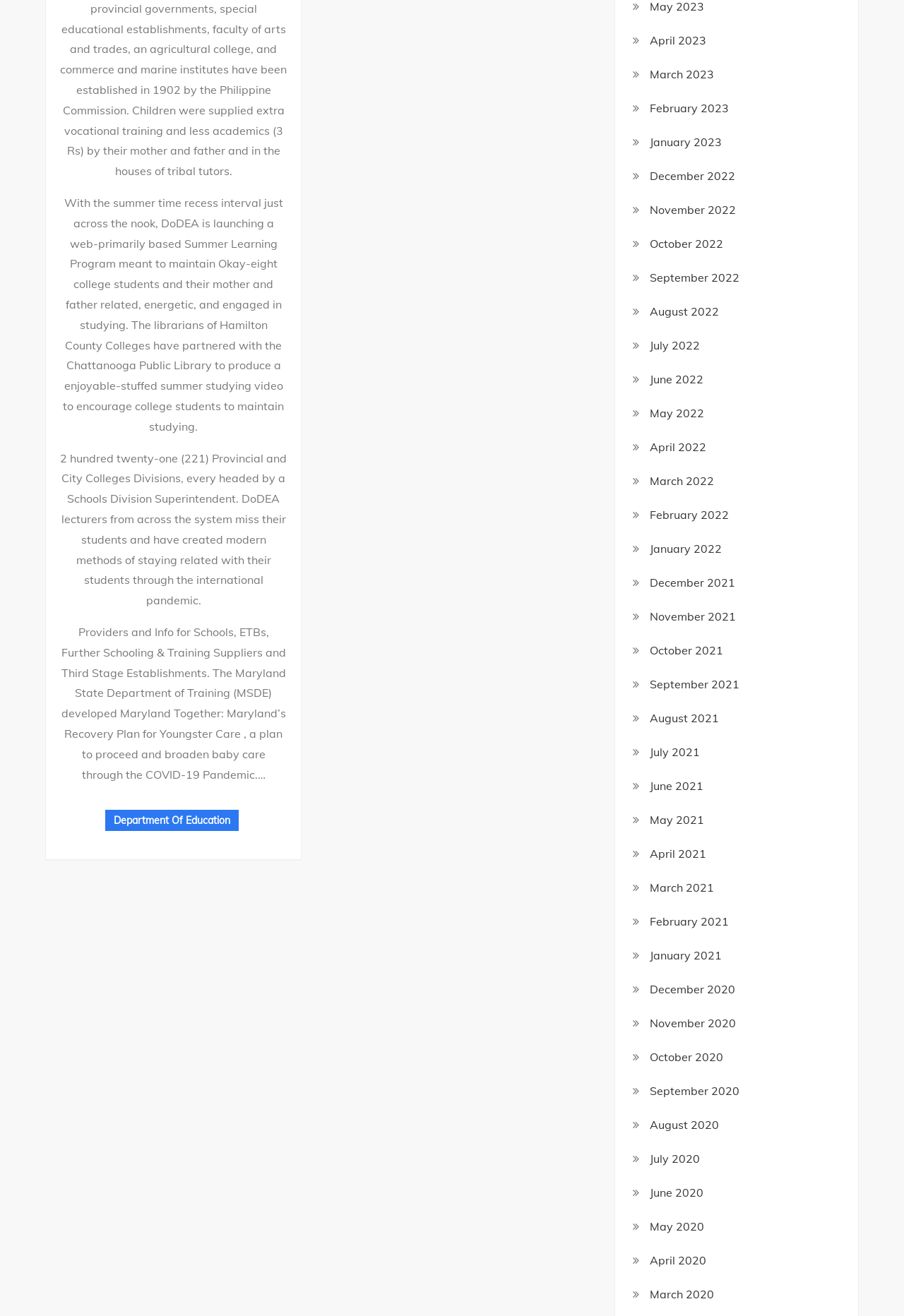What is the department mentioned in the link?
Refer to the image and answer the question using a single word or phrase.

Department Of Education